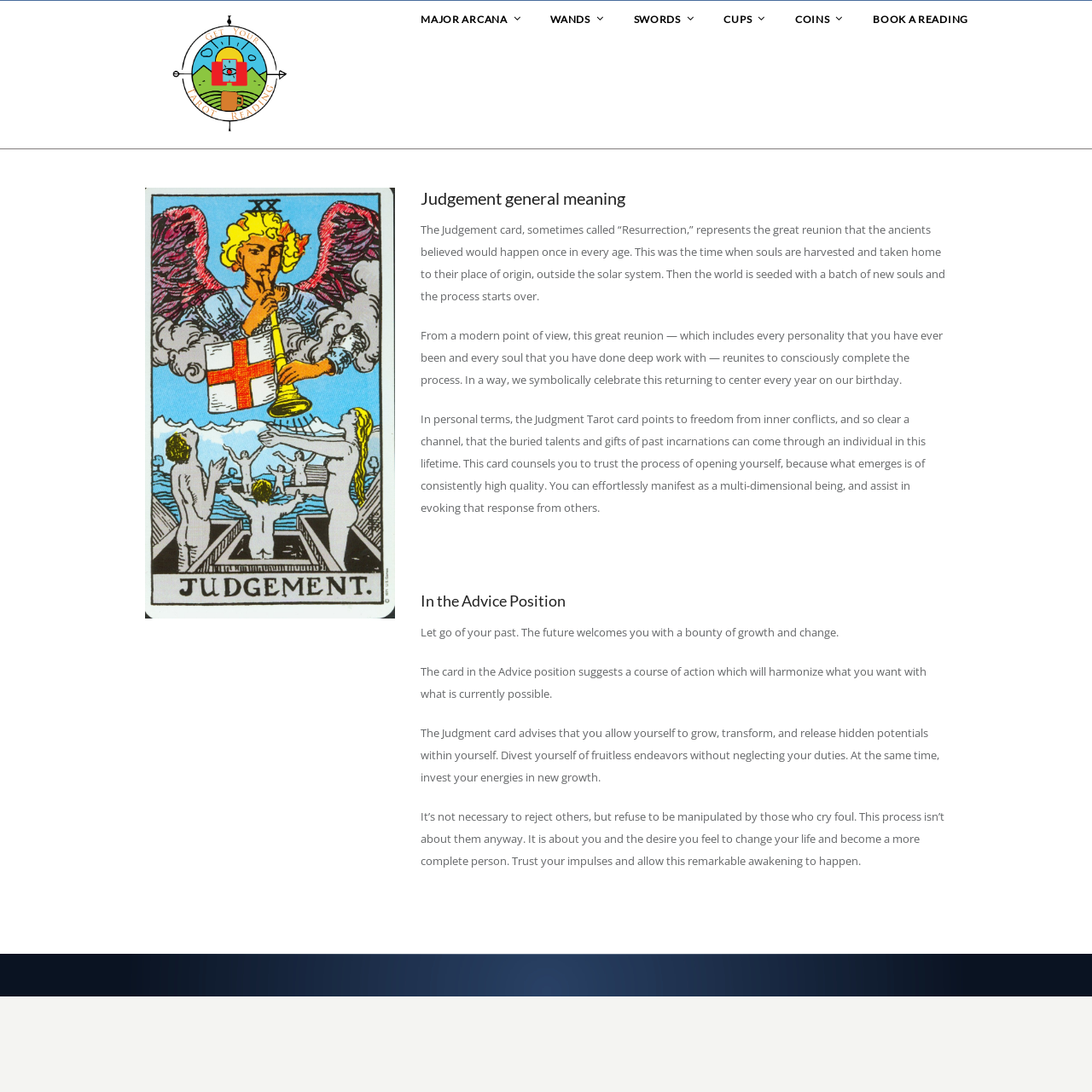Identify the bounding box for the described UI element. Provide the coordinates in (top-left x, top-left y, bottom-right x, bottom-right y) format with values ranging from 0 to 1: Major Arcana

[0.385, 0.01, 0.471, 0.026]